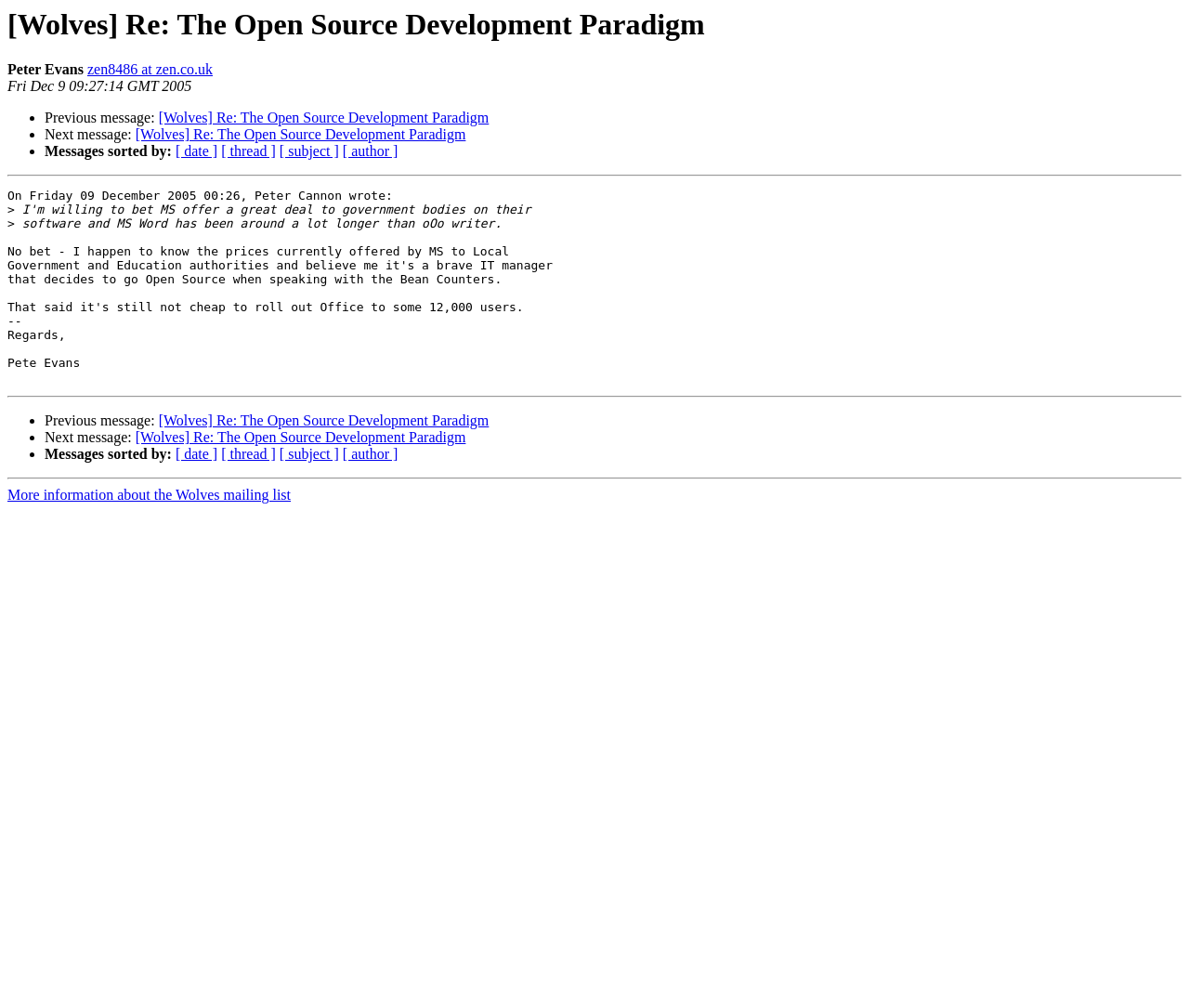Provide your answer in a single word or phrase: 
What is the purpose of the link at the bottom of the webpage?

More information about the Wolves mailing list